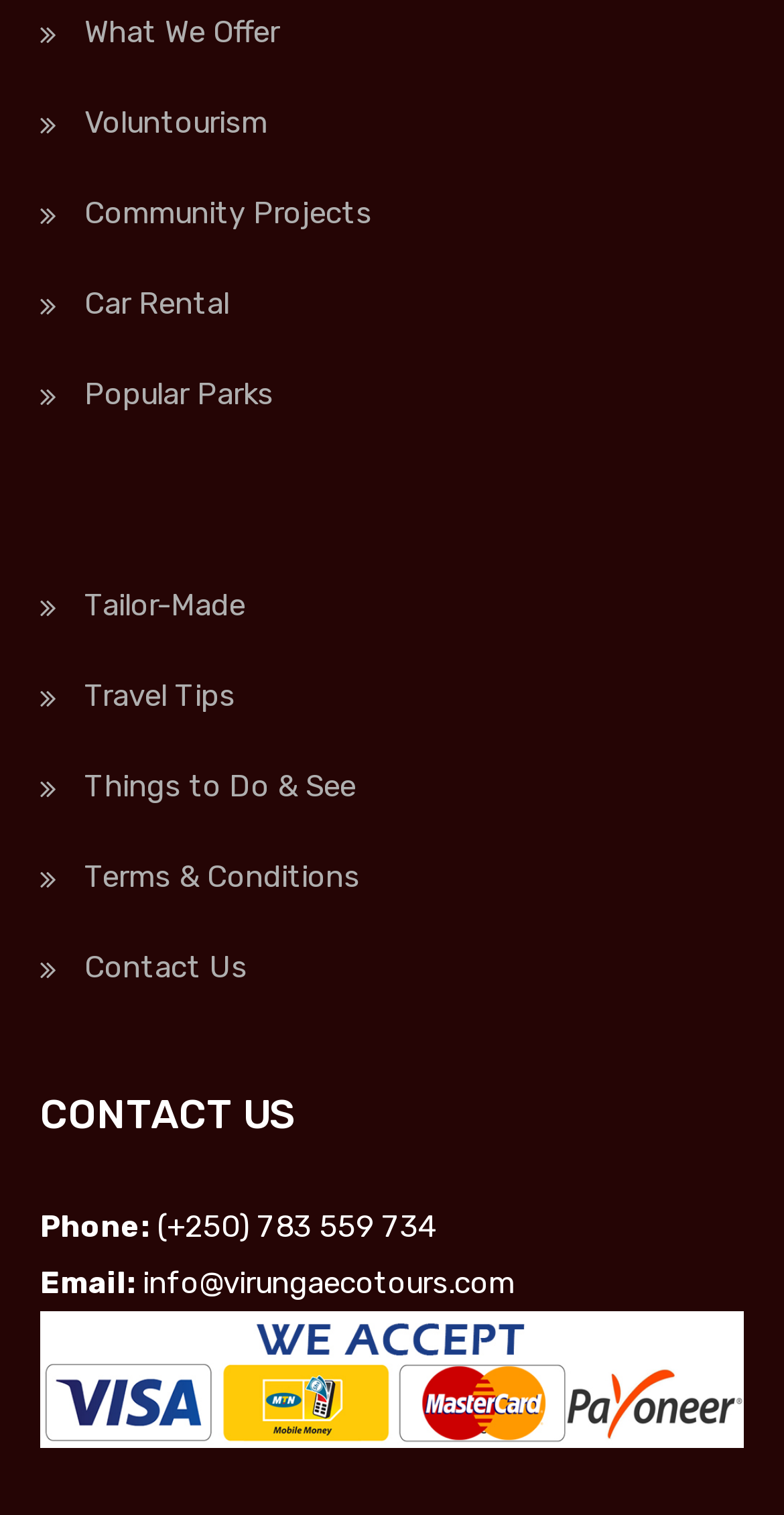What is the last link on the webpage?
From the image, respond with a single word or phrase.

Contact Us